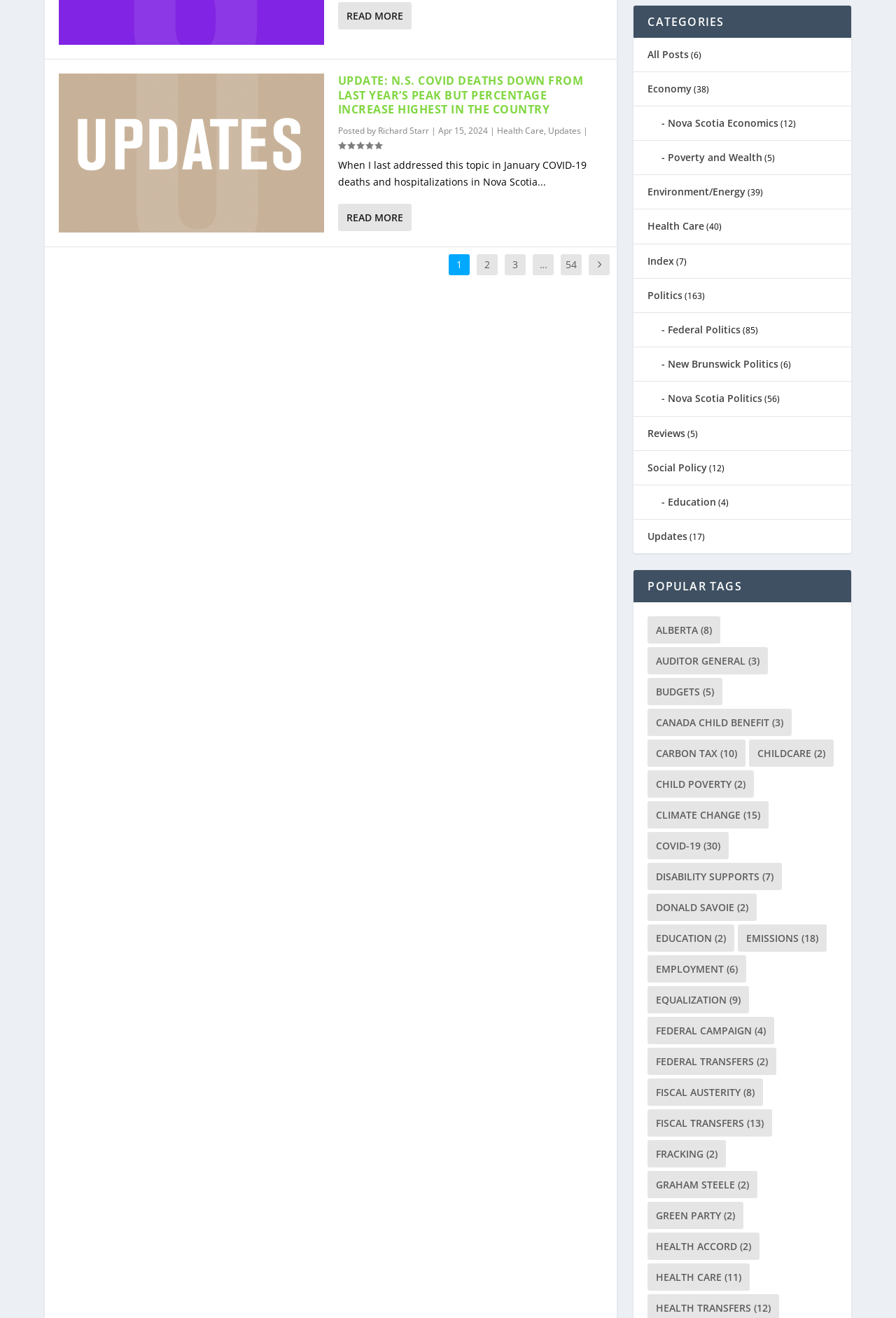Locate the bounding box coordinates of the element that needs to be clicked to carry out the instruction: "Read more about the article". The coordinates should be given as four float numbers ranging from 0 to 1, i.e., [left, top, right, bottom].

[0.377, 0.148, 0.459, 0.169]